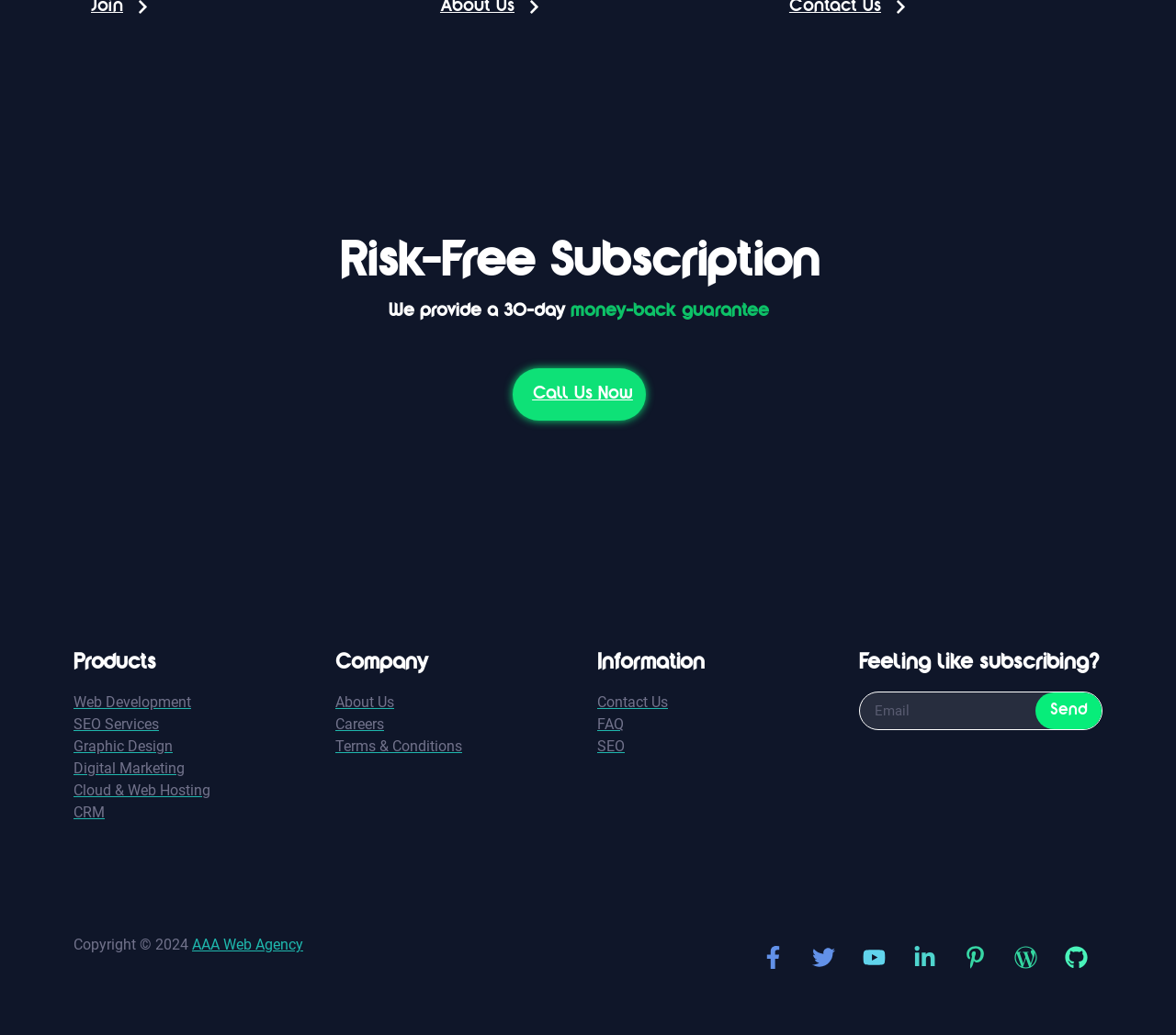Locate the bounding box of the UI element based on this description: "SEO Services". Provide four float numbers between 0 and 1 as [left, top, right, bottom].

[0.062, 0.69, 0.27, 0.711]